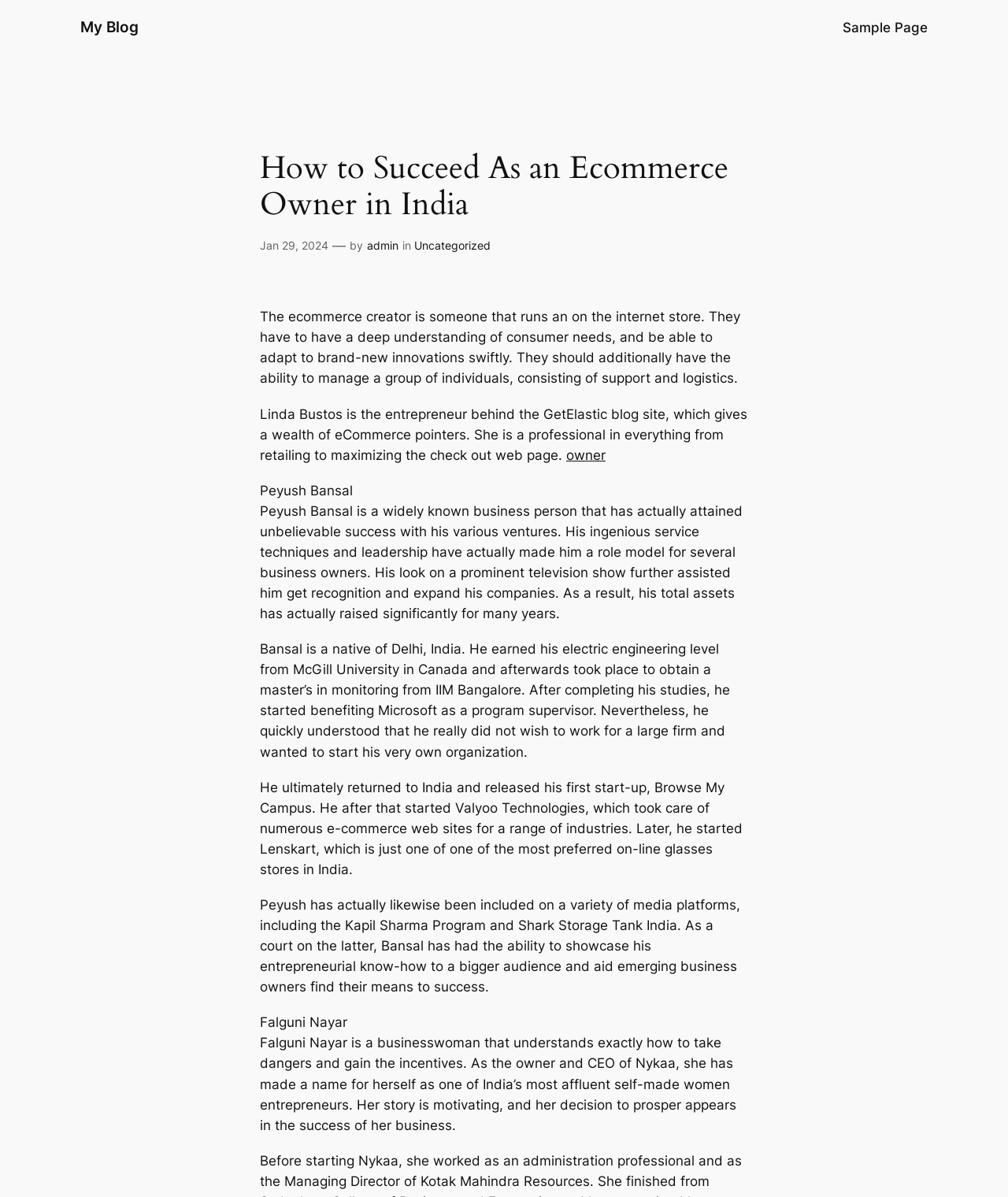What is the name of the company founded by Falguni Nayar? Based on the screenshot, please respond with a single word or phrase.

Nykaa